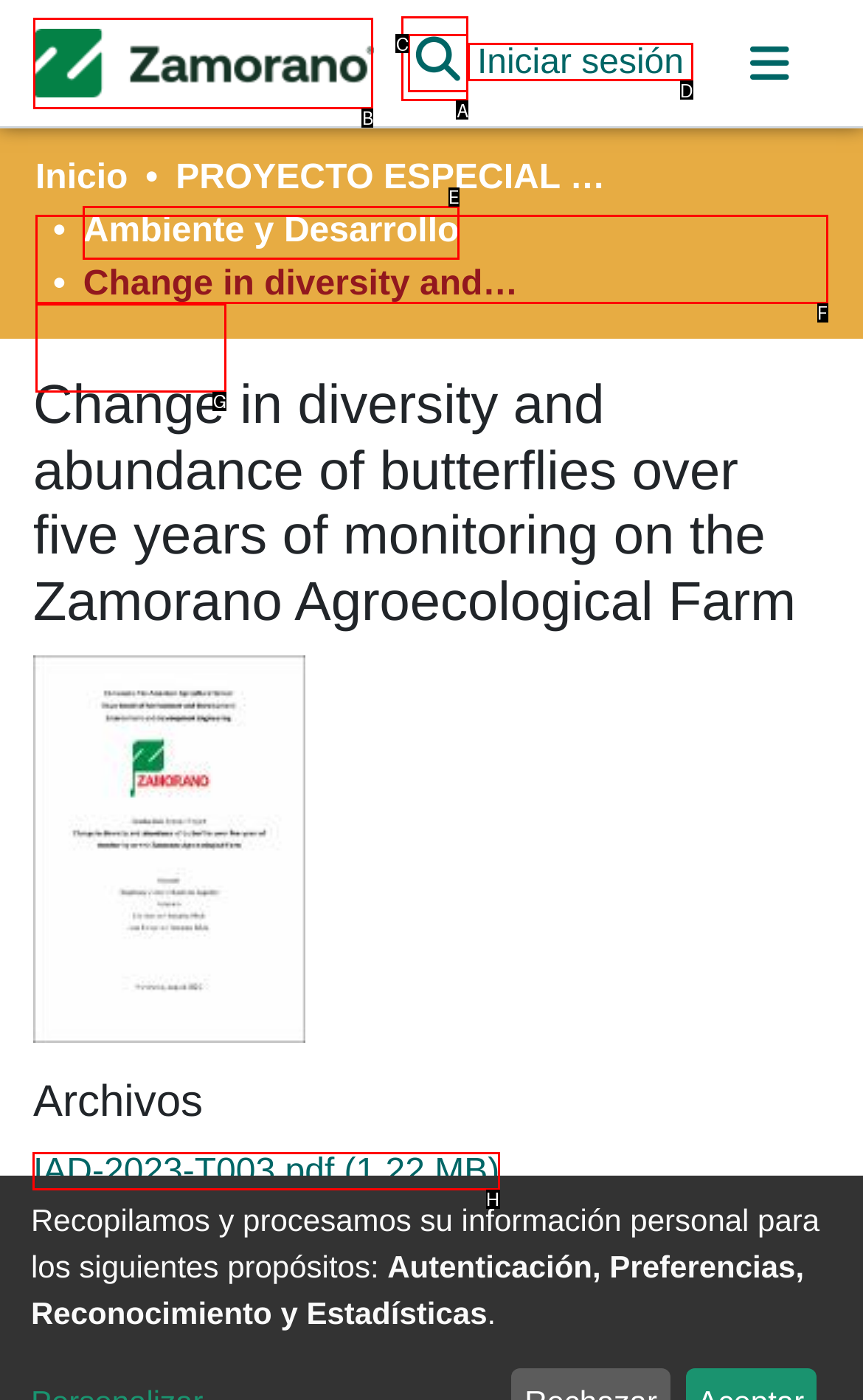Given the task: View the file IAD-2023-T003.pdf, point out the letter of the appropriate UI element from the marked options in the screenshot.

H